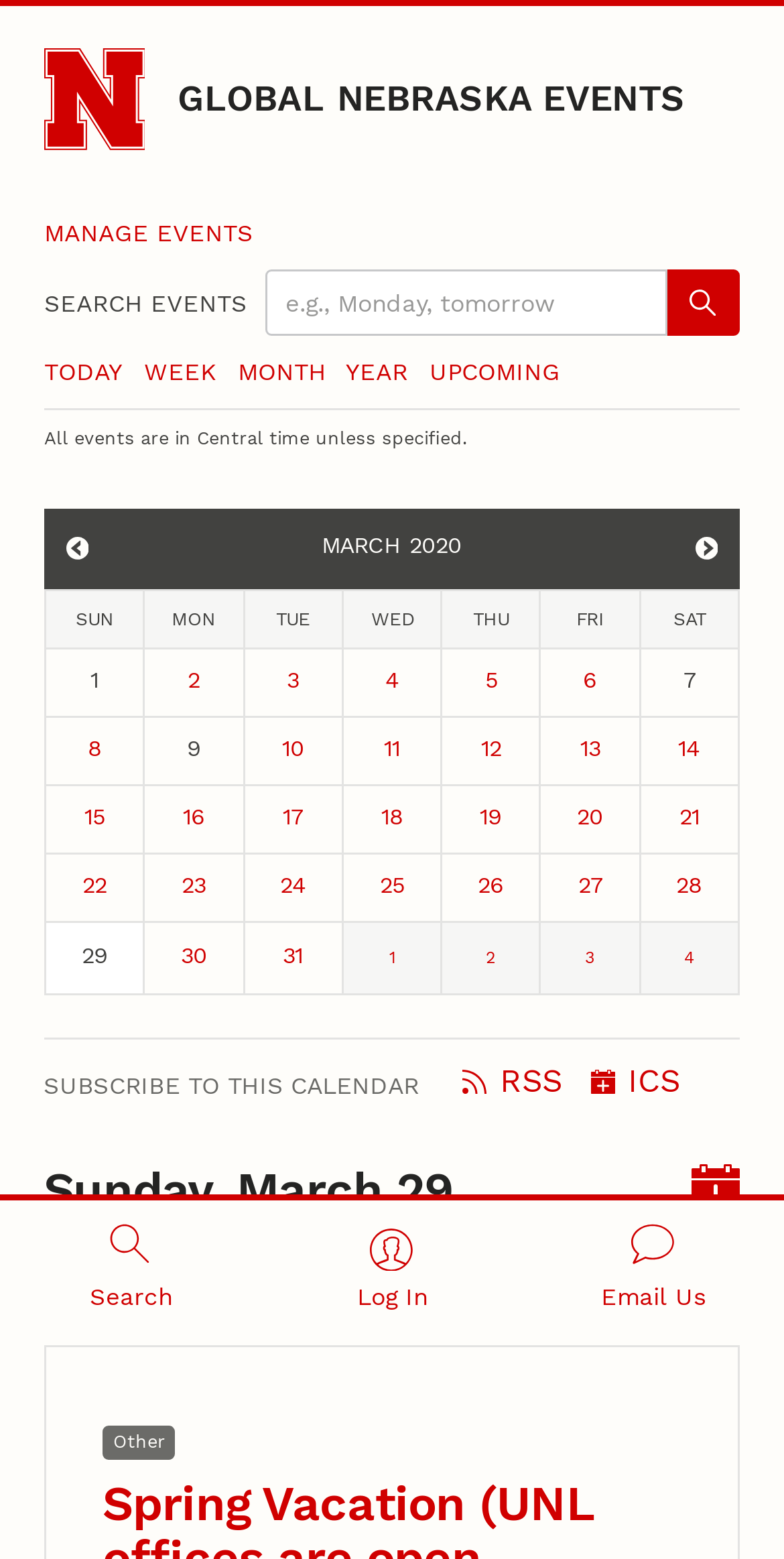Explain the contents of the webpage comprehensively.

The webpage is the events calendar for Global Nebraska. At the top, there is a link to skip to the main content, followed by a link to the University of Nebraska–Lincoln home page, which includes an image. Below these links, there is a prominent link to "GLOBAL NEBRASKA EVENTS". 

On the top right, there are three buttons: "Open search", "Log In", and "Open the Email Us widget". The "Open search" button has a search box and a "Search" button below it. The "Open the Email Us widget" button has a link to "MANAGE EVENTS" and a search box with a "Search" button.

Below these buttons, there are five links to view events by time period: "TODAY", "WEEK", "MONTH", "YEAR", and "UPCOMING". Next to these links, there is a note stating that all events are in Central time unless specified.

The main content of the page is a table displaying a calendar for March 2020. The table has seven columns, one for each day of the week, and multiple rows, each representing a week. Each cell in the table contains a link to view events for that specific day. There are also links to view events for February and April at the top of the table.